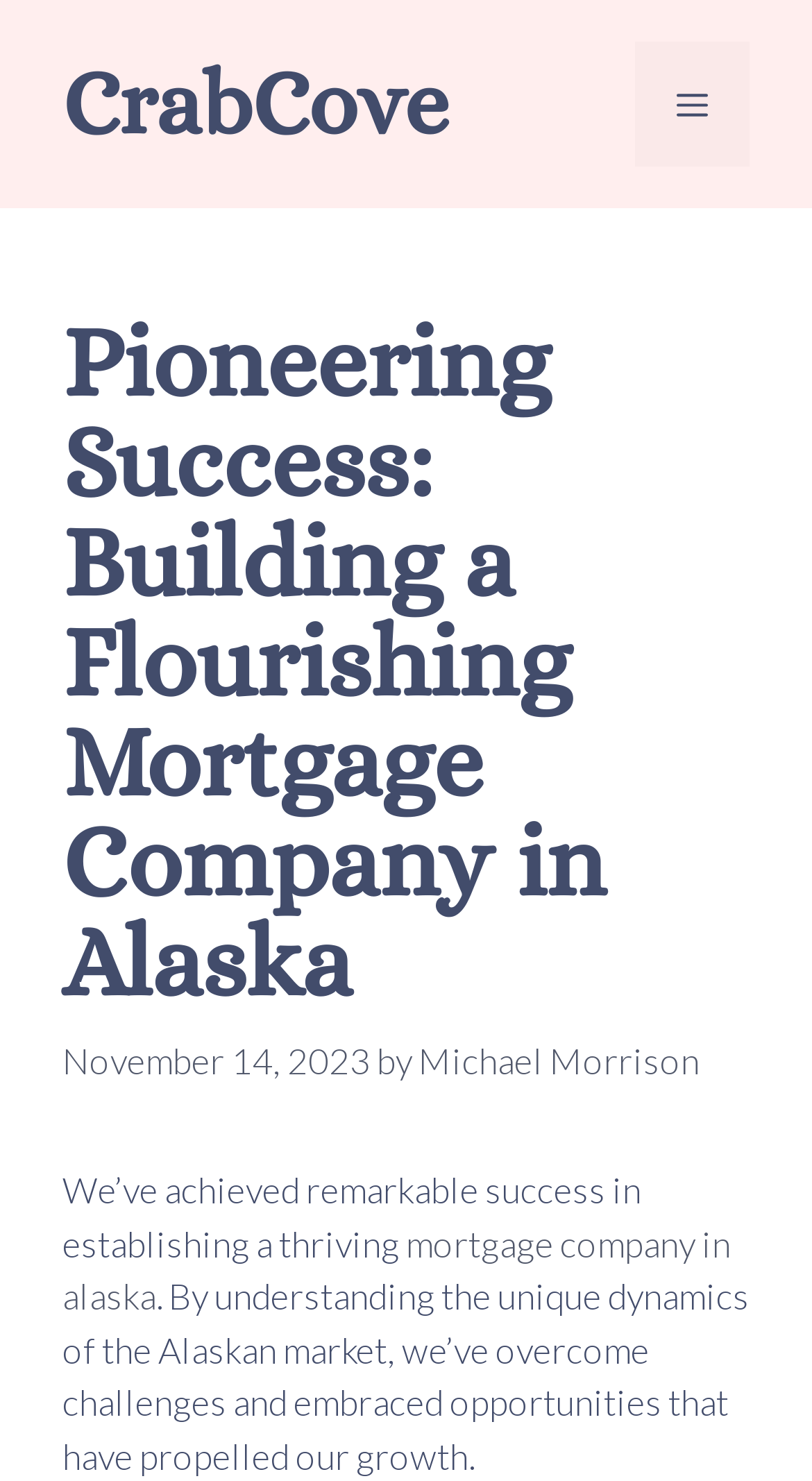Elaborate on the information and visuals displayed on the webpage.

The webpage is about CrabCove, a mortgage company in Alaska, and its success story. At the top of the page, there is a banner with the site's name, "CrabCove", and a navigation menu toggle button on the right side. Below the banner, there is a header section with a heading that reads "Pioneering Success: Building a Flourishing Mortgage Company in Alaska". 

To the right of the heading, there is a time stamp indicating the date "November 14, 2023". The author of the article, "Michael Morrison", is credited below the time stamp. 

The main content of the page starts with a paragraph of text that summarizes the company's achievement, stating that they have achieved remarkable success in establishing a thriving mortgage company in Alaska. The text continues to explain how they overcame challenges and embraced opportunities that propelled their growth.